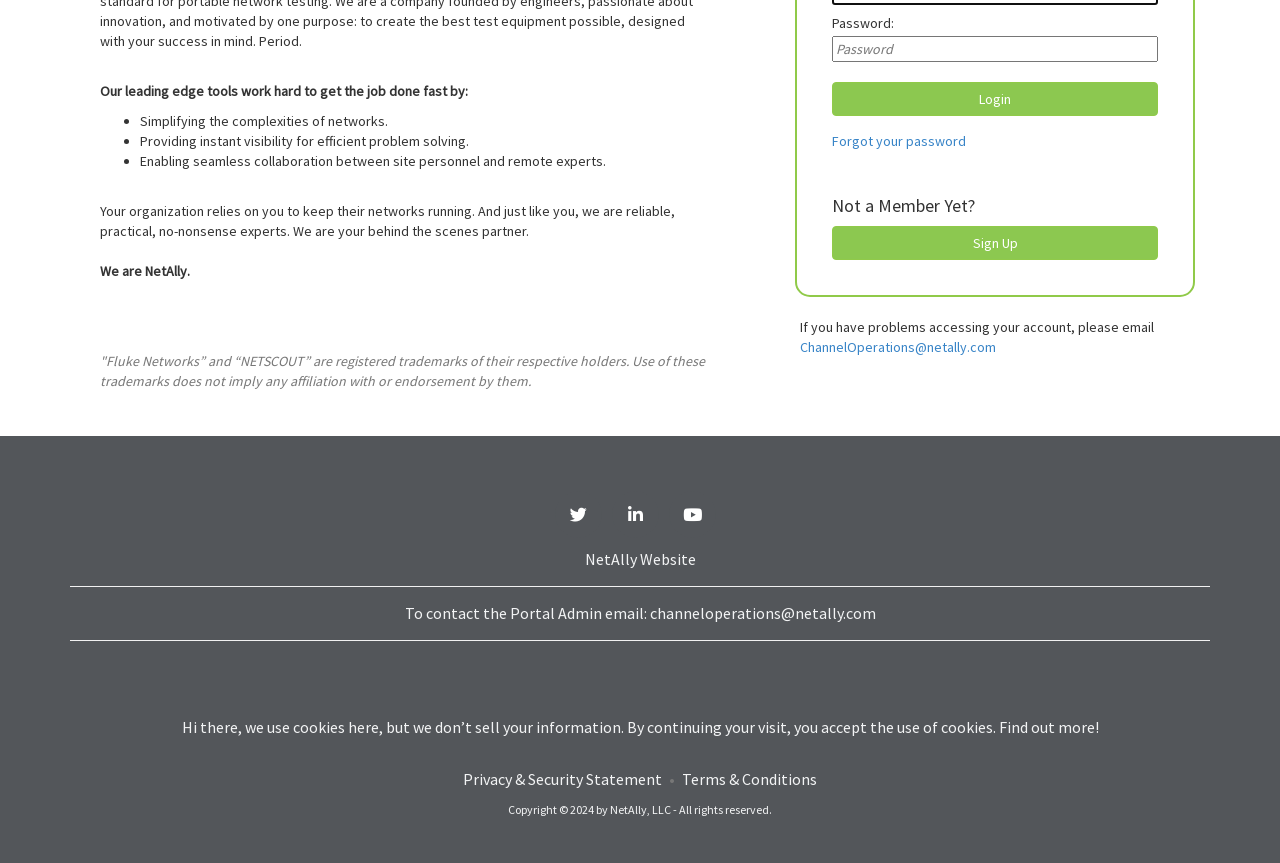Bounding box coordinates are specified in the format (top-left x, top-left y, bottom-right x, bottom-right y). All values are floating point numbers bounded between 0 and 1. Please provide the bounding box coordinate of the region this sentence describes: NetAlly Website

[0.457, 0.636, 0.543, 0.659]